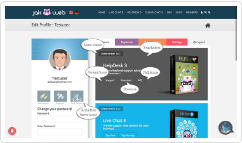Explain in detail what you see in the image.

The image showcases the user interface of a profile editing page for "jakweb." It prominently features a professional user avatar and highlights several interactive elements to enhance user experience. Users have the option to edit their profile displayed on the left side, where they can presumably change their personal information or manage their account settings.

On the right side, there are sections showcasing features and services related to "jakweb," including references to platforms like "HelpDesk 3" and "Live Chat 3," suggesting support functionalities that contribute to a streamlined communication experience. The layout is user-friendly, incorporating vibrant graphics and clear labels to guide users through different features easily.

At the top of the page, the website's branding and navigation options (such as "Home," "About," and "Help") provide a comprehensive overview of what users can access, ensuring they can navigate through the platform with ease. Overall, the design reflects a modern, engaging approach to profile management and user support.